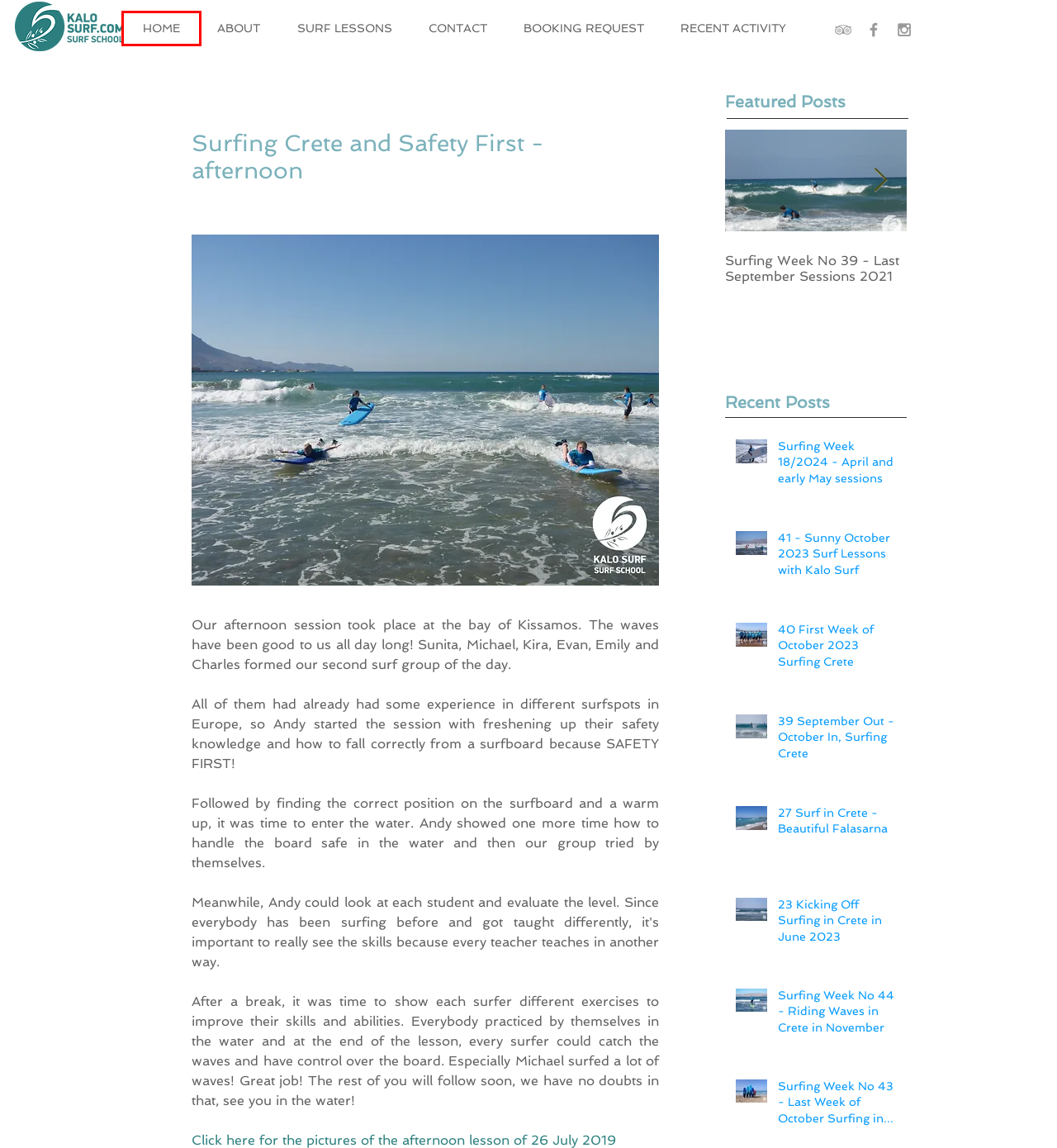Review the webpage screenshot and focus on the UI element within the red bounding box. Select the best-matching webpage description for the new webpage that follows after clicking the highlighted element. Here are the candidates:
A. Surfing Week No 44 - Riding Waves in Crete in November
B. 41 - Sunny October 2023 Surf Lessons with Kalo Surf
C. 23 Kicking Off Surfing in Crete in June 2023
D. 40 First Week of October 2023 Surfing Crete
E. Surfing Week No 39 - Last September Sessions 2021
F. Wellenreiten Kreta | Kalo Surf | Greece
G. Surfing Week No 43 - Last Week of October Surfing in Crete
H. Recent Activity | Kalo Surf | Surfschool

F